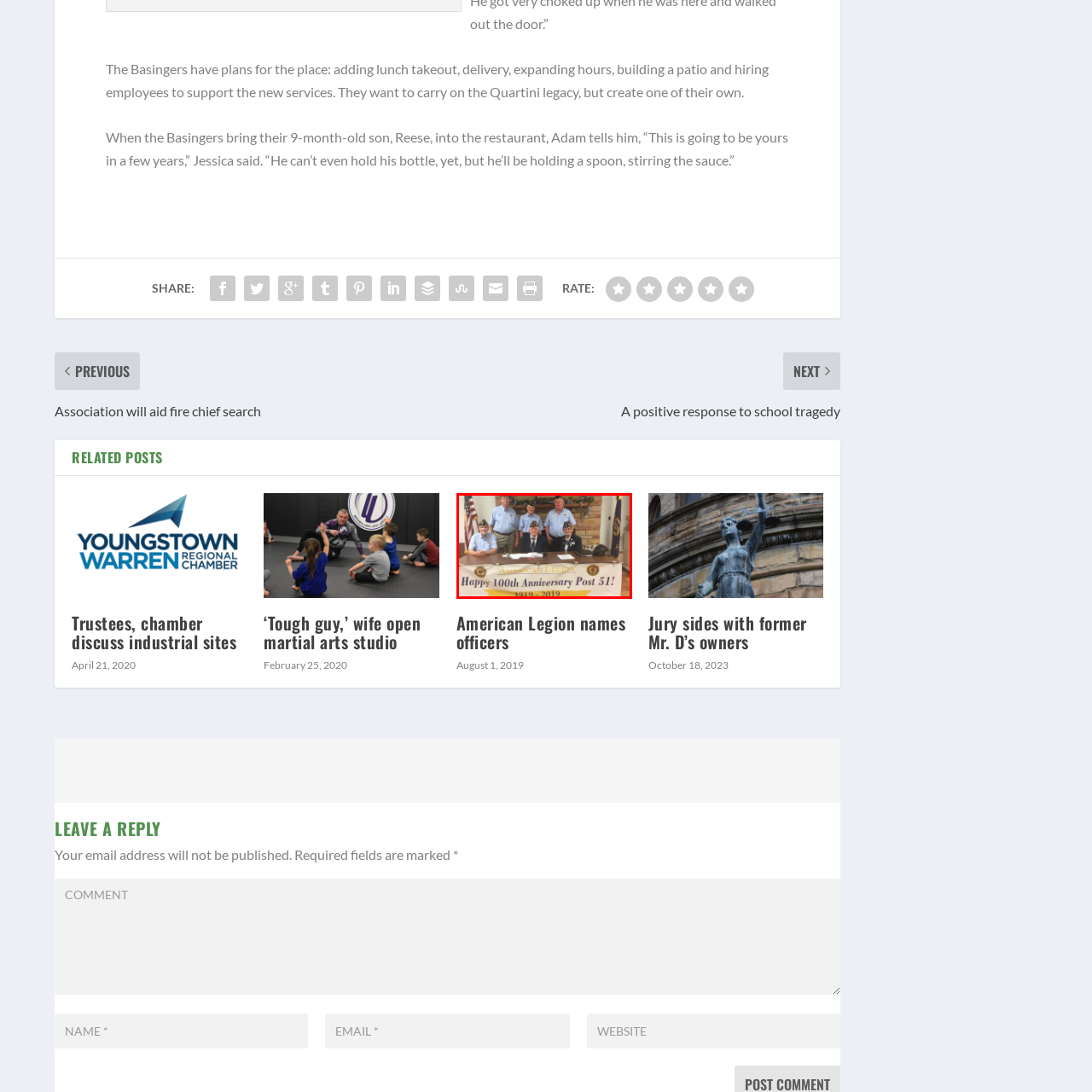Deliver a detailed explanation of the elements found in the red-marked area of the image.

The image captures a moment from the 100th anniversary celebration of American Legion Post 51, showcasing a group of six members proudly posing together. They are gathered around a table adorned with a celebratory banner reading, "Happy 100th Anniversary Post 51! 1919 - 2019." The atmosphere reflects camaraderie and pride, with the members dressed in light blue shirts and hats, indicative of their affiliation. In the background, a stone fireplace adds a warm touch, and American flags signify their dedication to service. This gathering not only commemorates a century of the post's existence but also highlights the ongoing legacy of community and support among veterans.